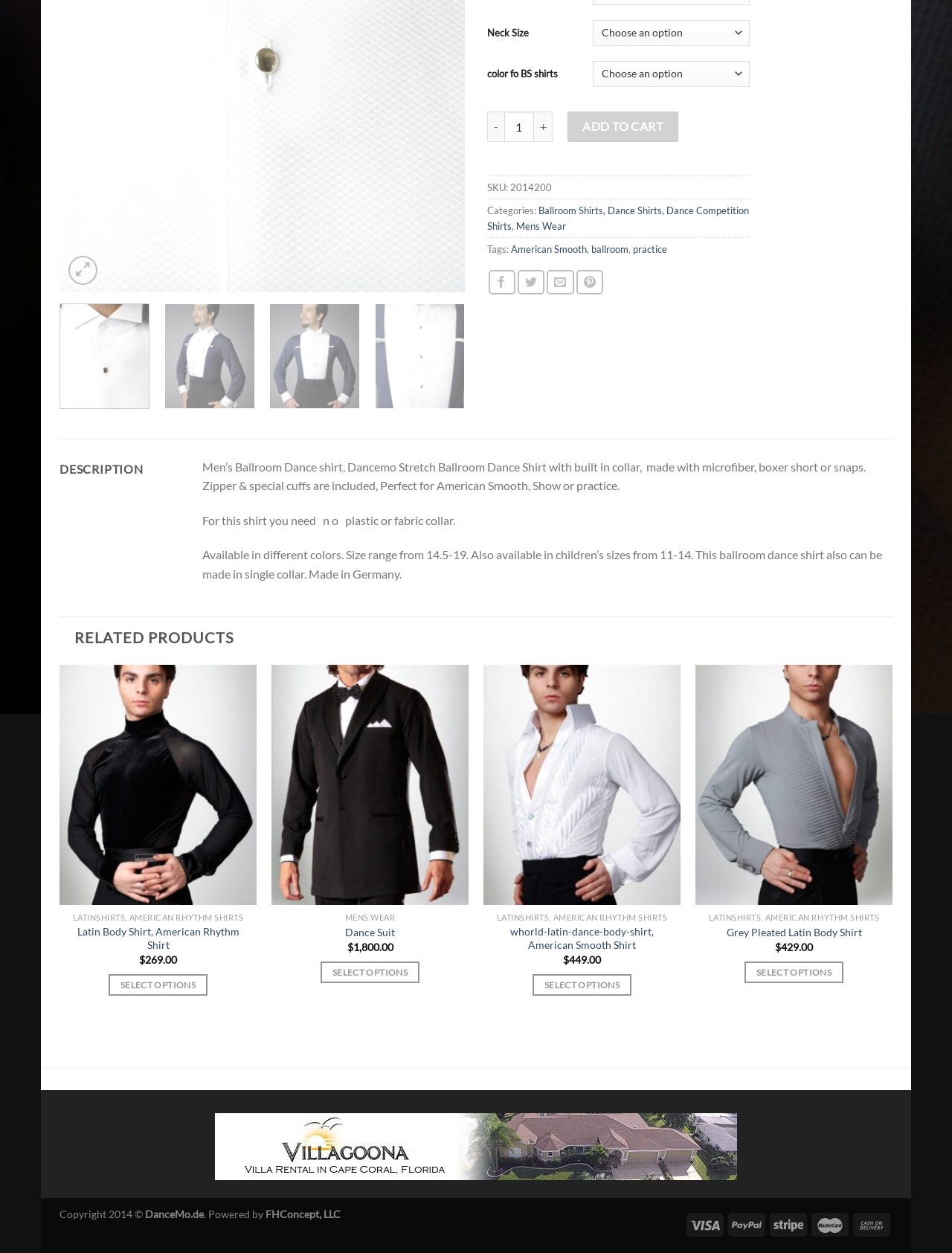Identify the bounding box for the UI element described as: "Grey Pleated Latin Body Shirt". Ensure the coordinates are four float numbers between 0 and 1, formatted as [left, top, right, bottom].

[0.763, 0.739, 0.905, 0.75]